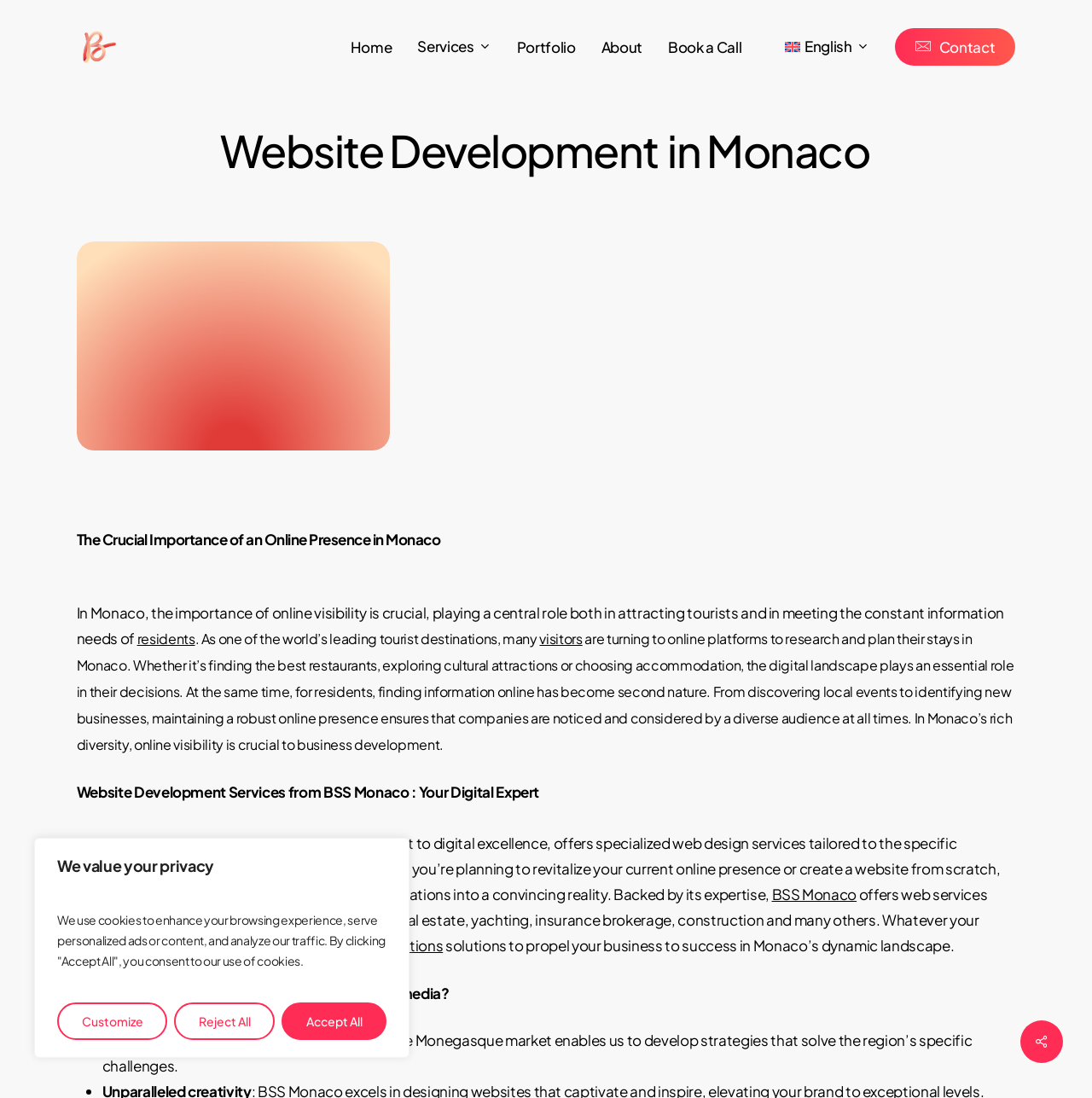Please provide a comprehensive response to the question below by analyzing the image: 
What is the company's name?

The company's name is mentioned in the logo at the top left corner of the webpage, and it is also mentioned in the text 'Website Development Services from BSS Monaco : Your Digital Expert'.